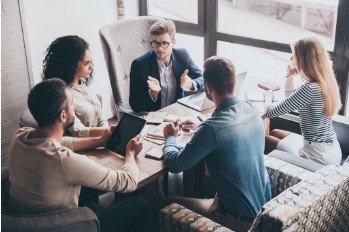Refer to the screenshot and give an in-depth answer to this question: What is the purpose of the meeting?

I deduced the purpose of the meeting by considering the context of the professionals seated around a table, actively conversing and taking notes, which suggests a meeting focused on important business matters, such as improving company practices or aligning on key projects, likely a brainstorming or strategy meeting.